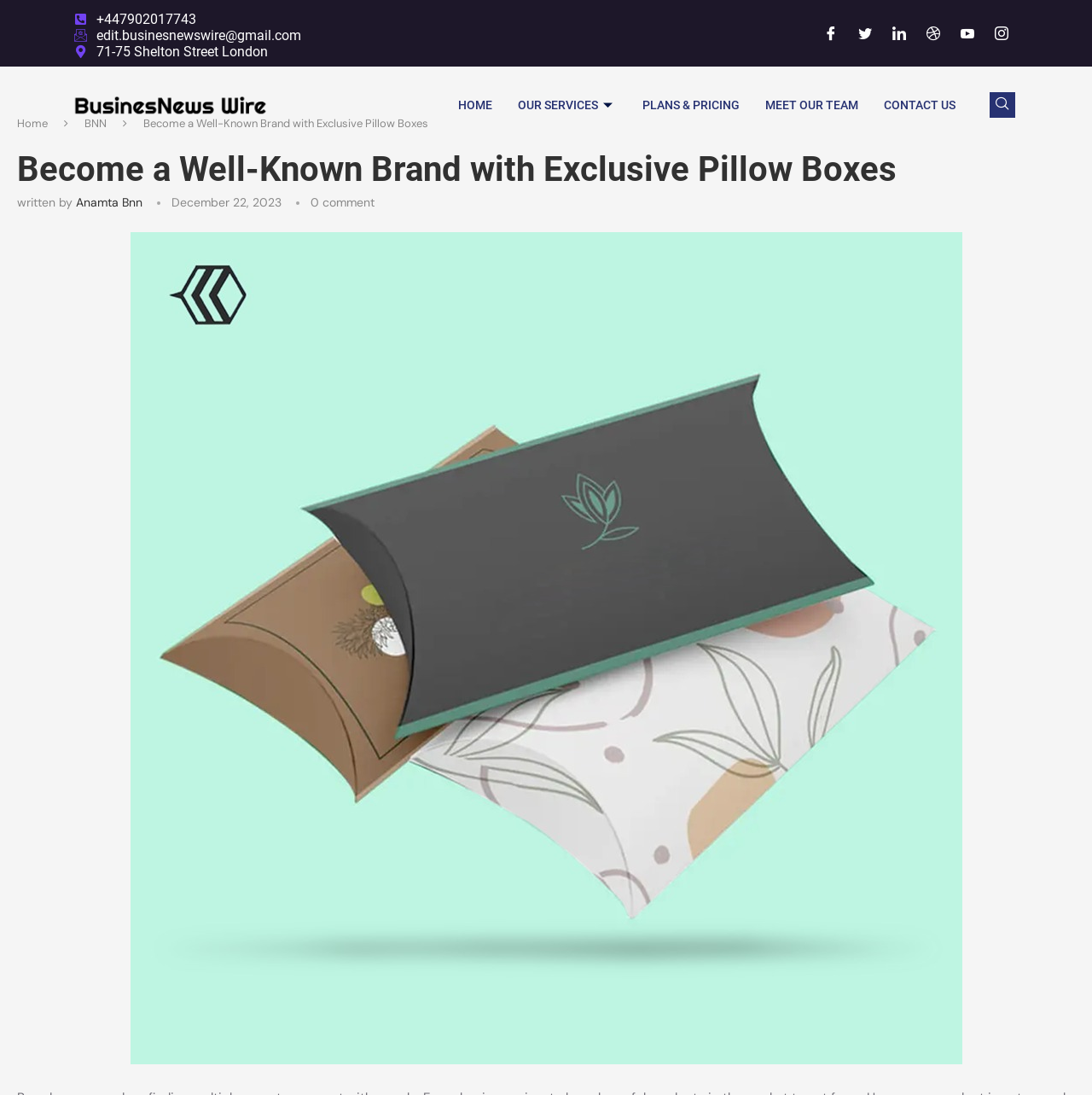Identify the bounding box coordinates of the element that should be clicked to fulfill this task: "Click the HOME button". The coordinates should be provided as four float numbers between 0 and 1, i.e., [left, top, right, bottom].

[0.408, 0.069, 0.462, 0.123]